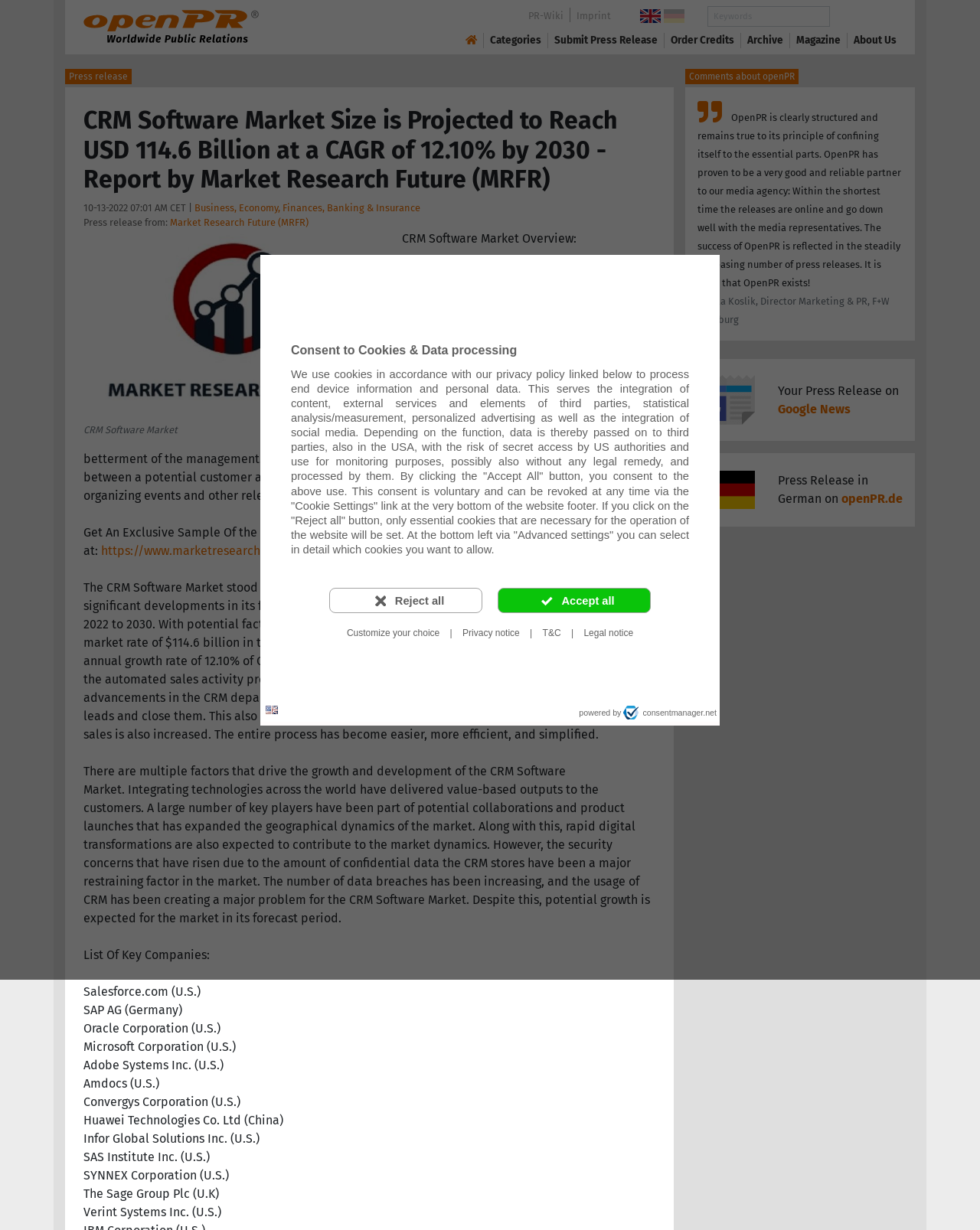What is the date of the press release?
Refer to the image and provide a detailed answer to the question.

The webpage mentions that the press release was published on 10-13-2022 07:01 AM CET, which indicates the date and time of the press release.